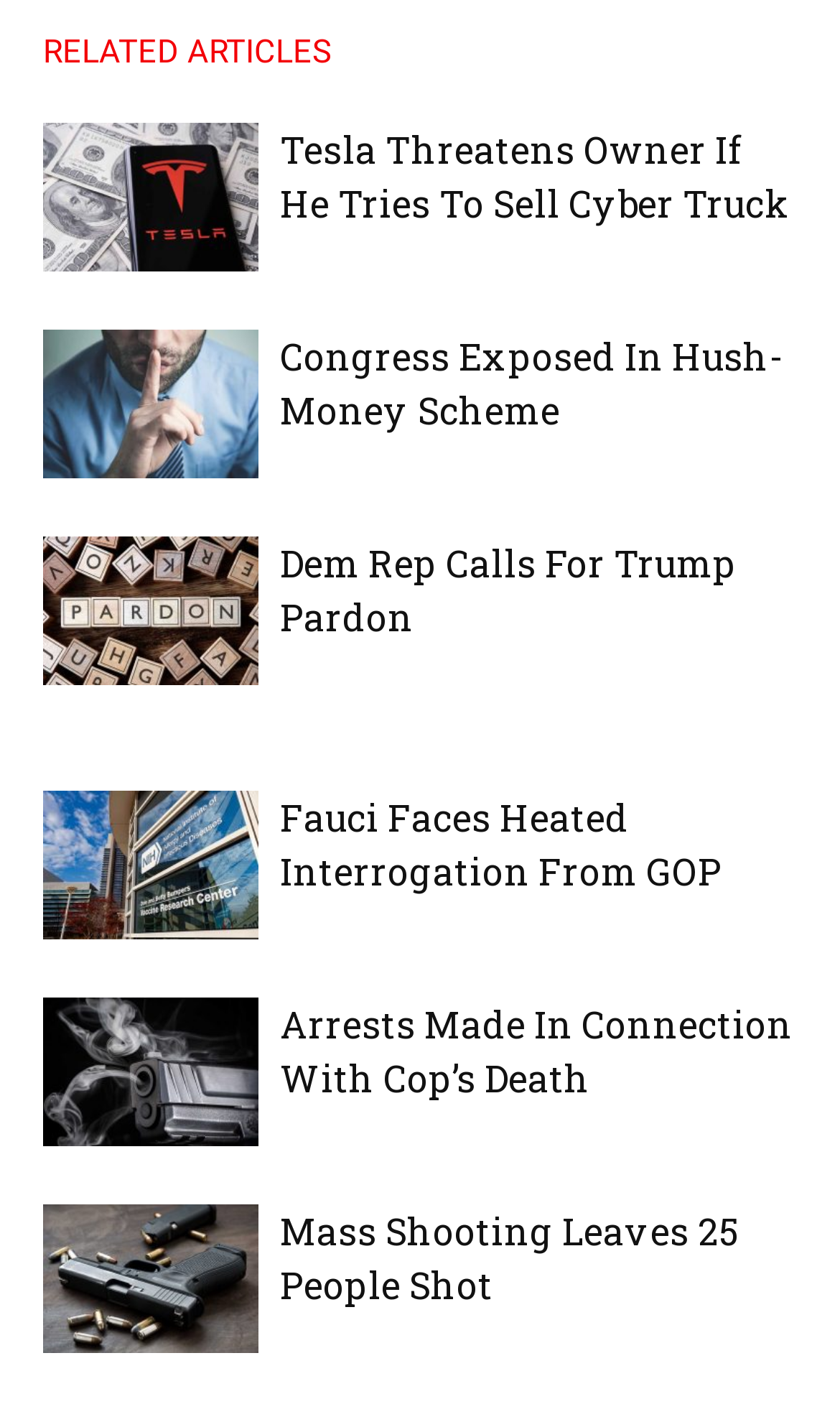Identify the bounding box coordinates of the HTML element based on this description: "Wordpress".

None